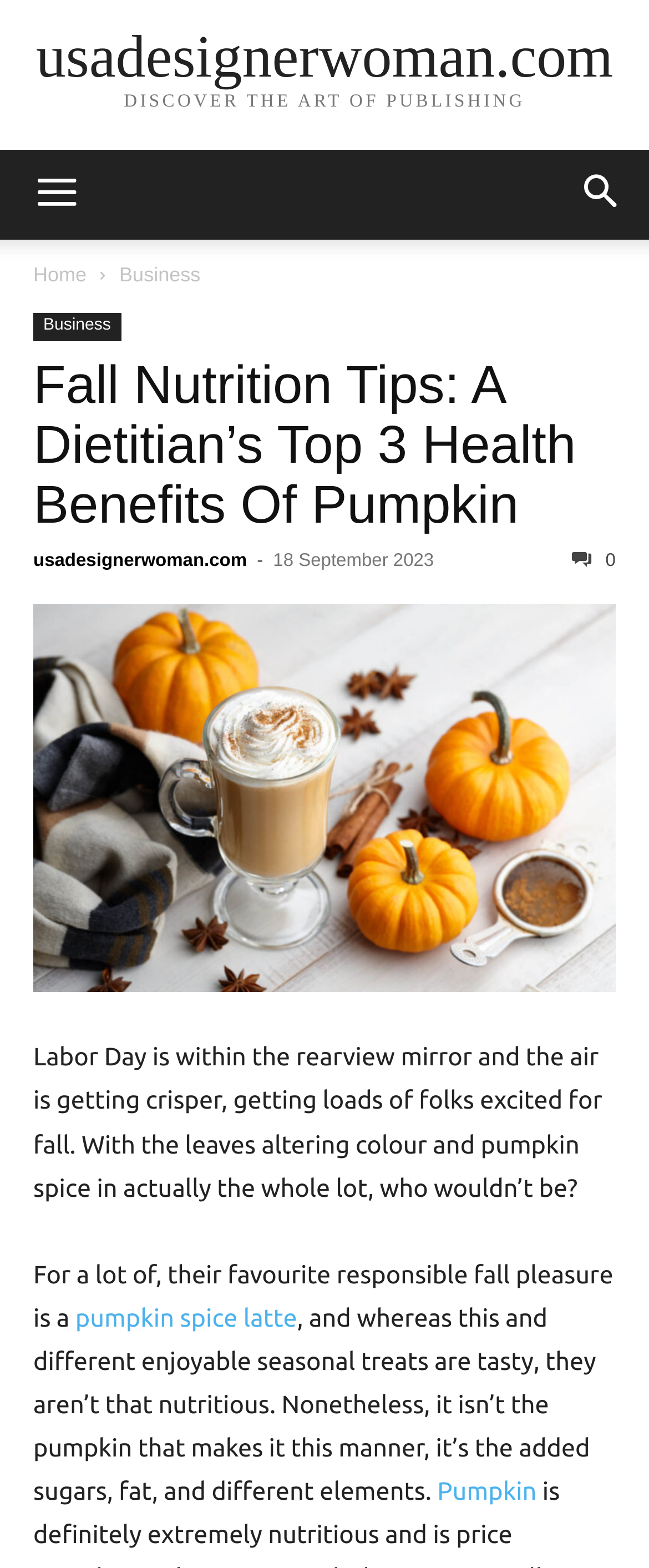Please specify the bounding box coordinates of the clickable section necessary to execute the following command: "Click the 'Pumpkin' link".

[0.674, 0.942, 0.827, 0.96]